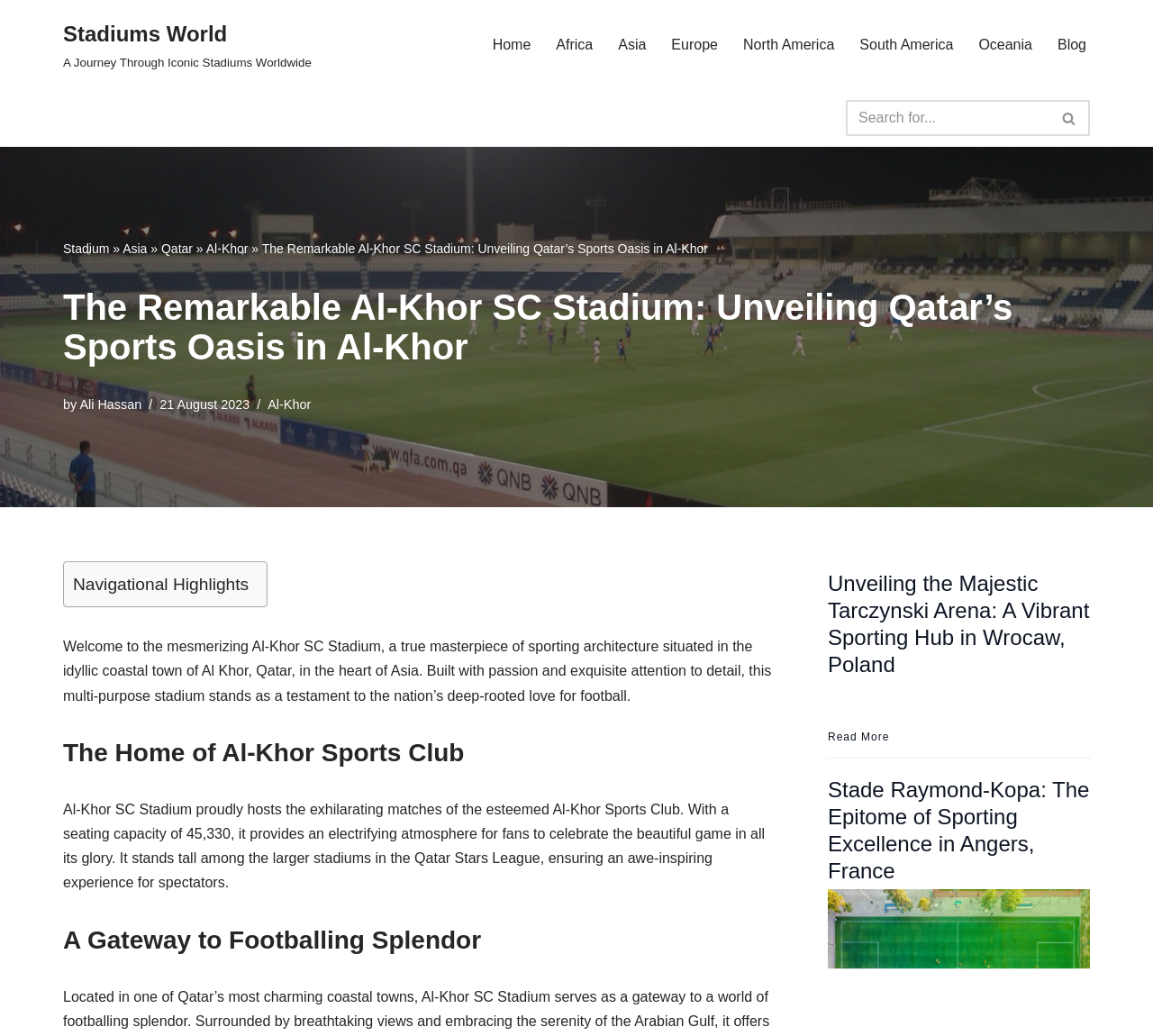Pinpoint the bounding box coordinates of the area that should be clicked to complete the following instruction: "Read about Al-Khor SC Stadium". The coordinates must be given as four float numbers between 0 and 1, i.e., [left, top, right, bottom].

[0.055, 0.617, 0.669, 0.679]